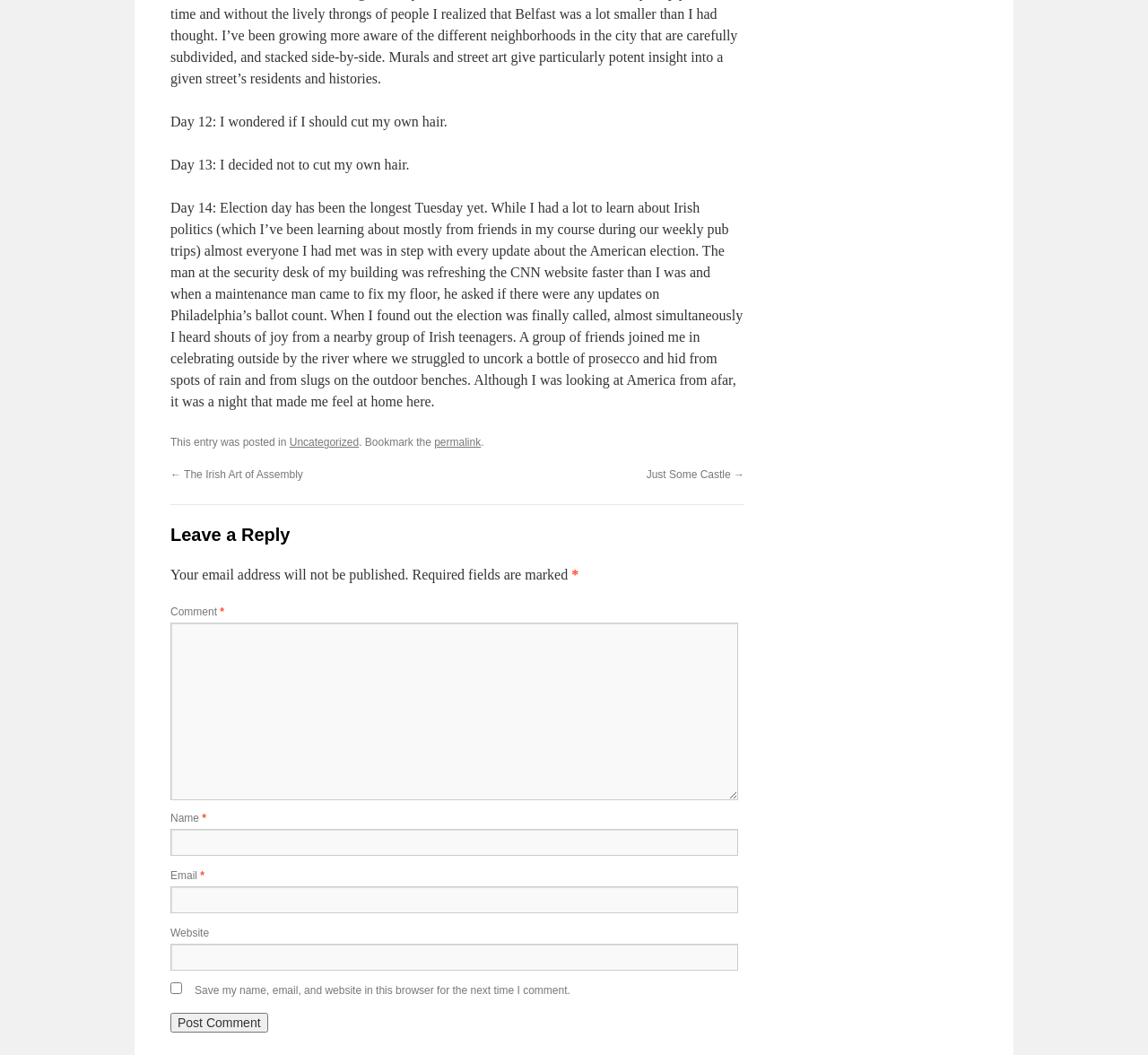Show the bounding box coordinates of the element that should be clicked to complete the task: "Post a comment".

[0.148, 0.96, 0.233, 0.979]